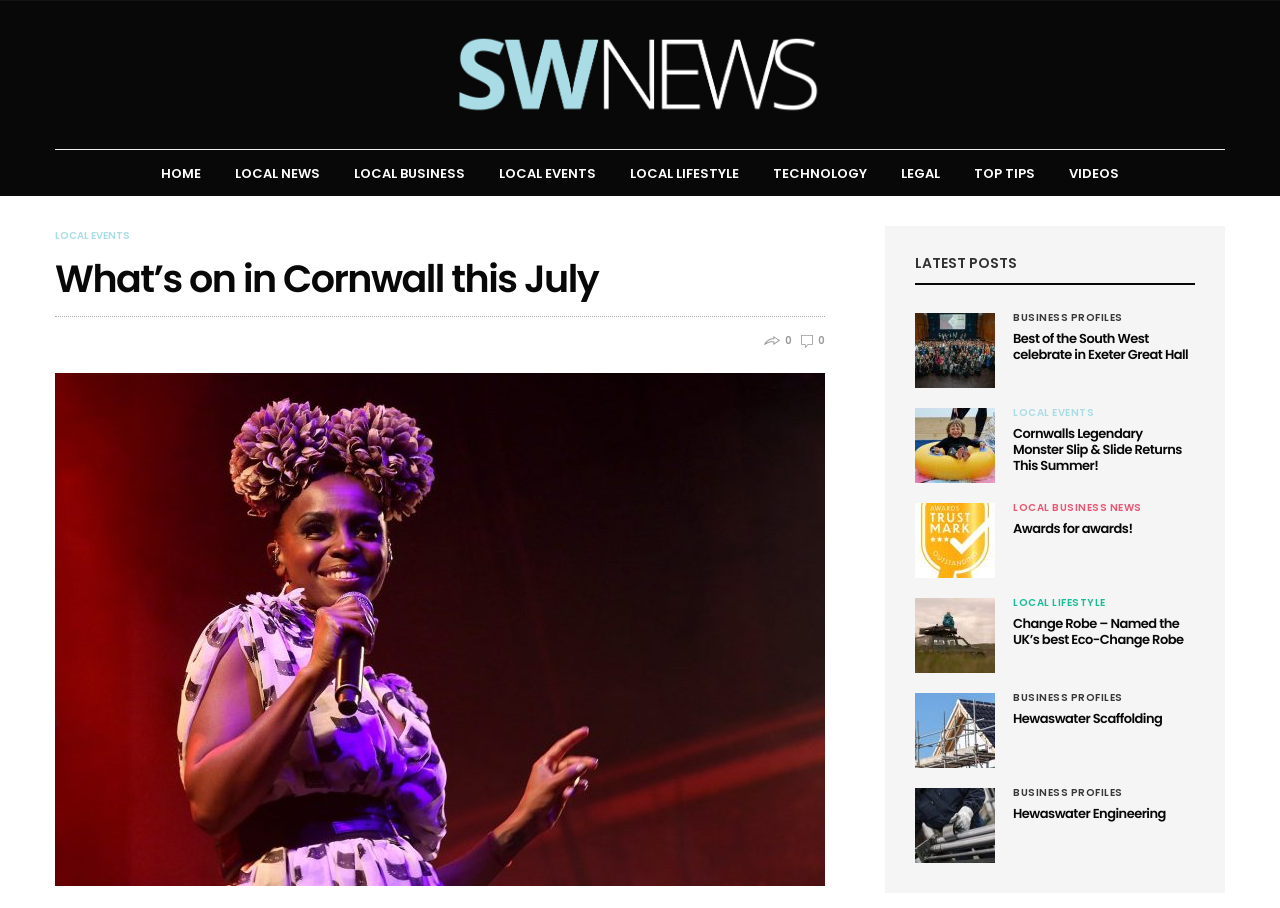Kindly determine the bounding box coordinates for the area that needs to be clicked to execute this instruction: "View 'Best of the South West celebrate in Exeter Great Hall'".

[0.791, 0.362, 0.928, 0.4]